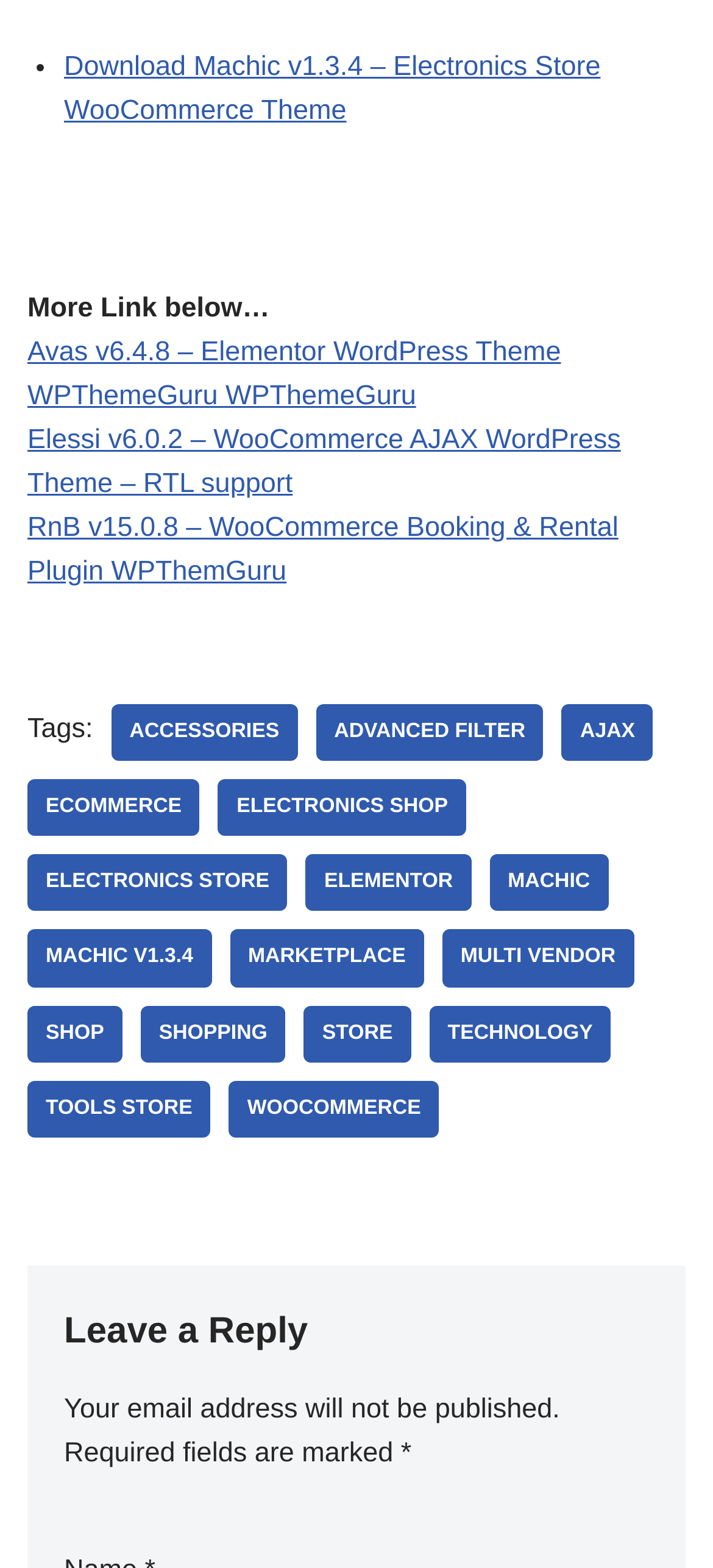Based on the provided description, "Store", find the bounding box of the corresponding UI element in the screenshot.

[0.426, 0.641, 0.577, 0.678]